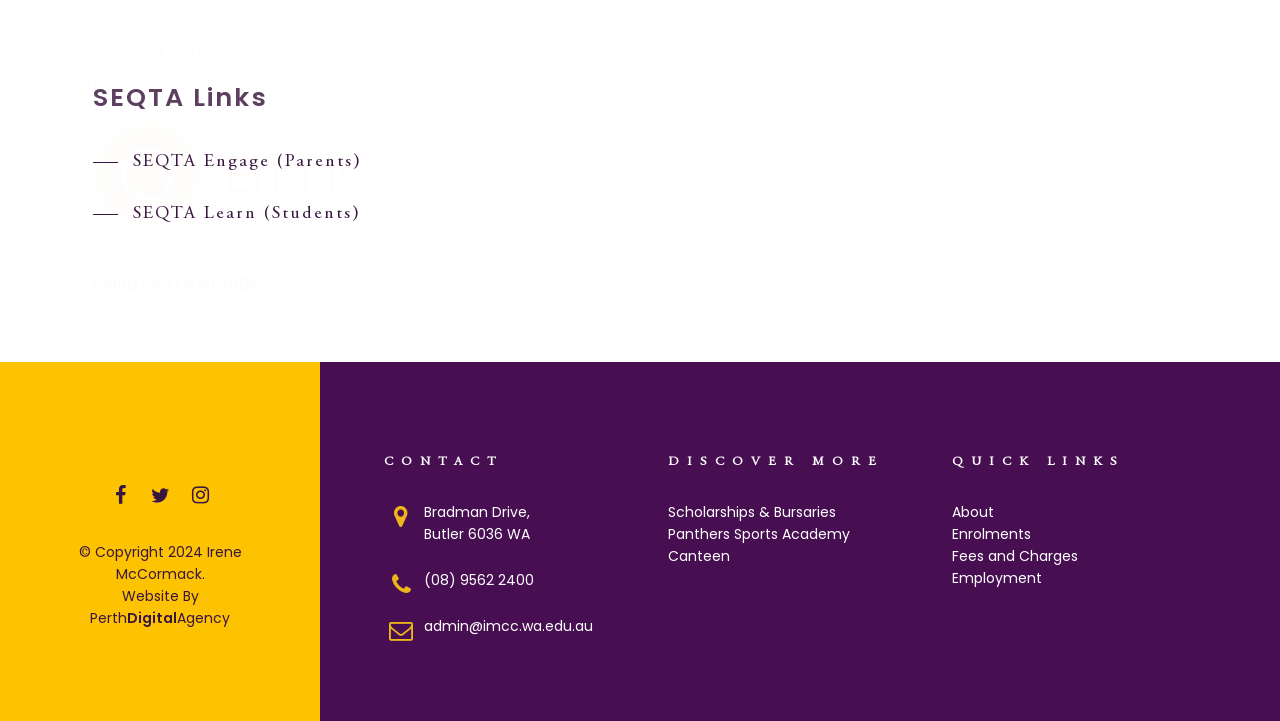Locate the bounding box coordinates of the UI element described by: "About". Provide the coordinates as four float numbers between 0 and 1, formatted as [left, top, right, bottom].

[0.744, 0.696, 0.777, 0.724]